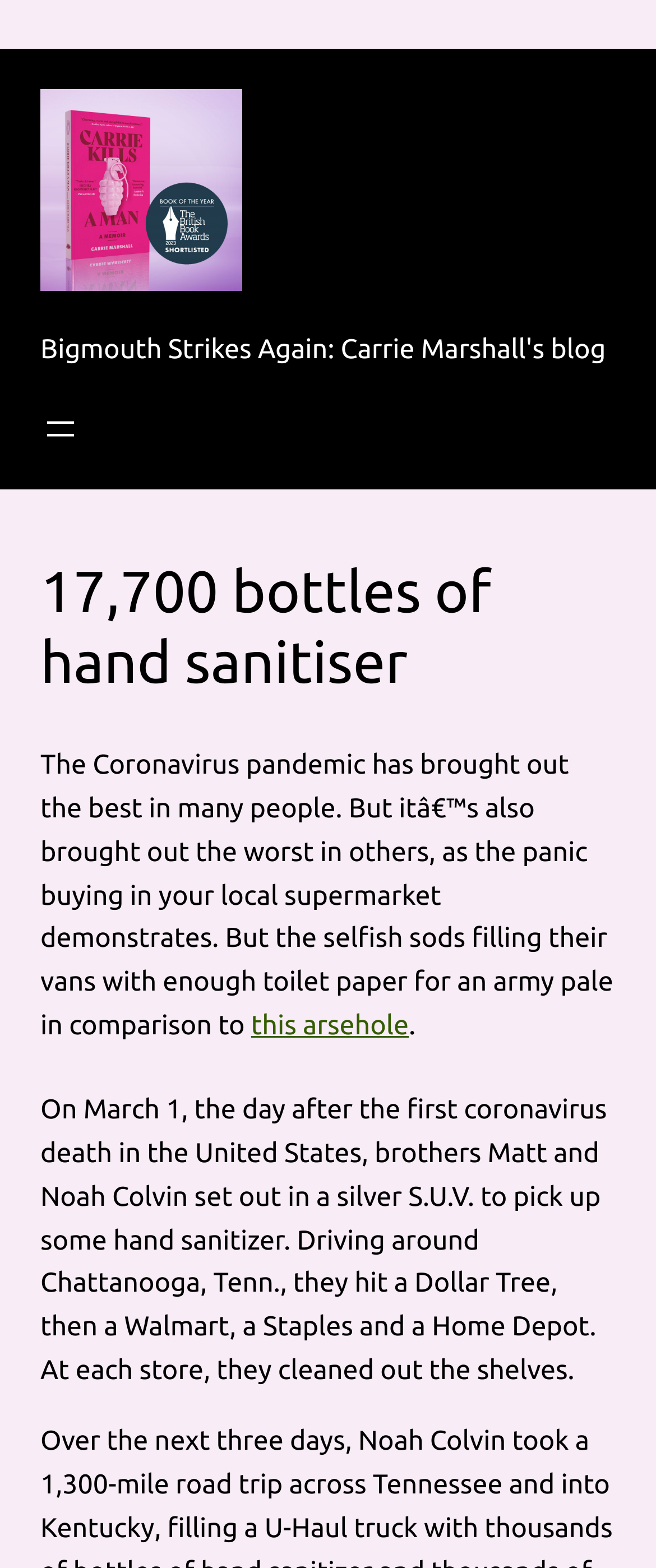What is the author's tone in the blog post?
Answer the question in as much detail as possible.

The author's tone in the blog post is critical, as evidenced by the use of strong language to describe people who are buying large quantities of hand sanitiser, such as 'selfish sods' and 'arsehole'.